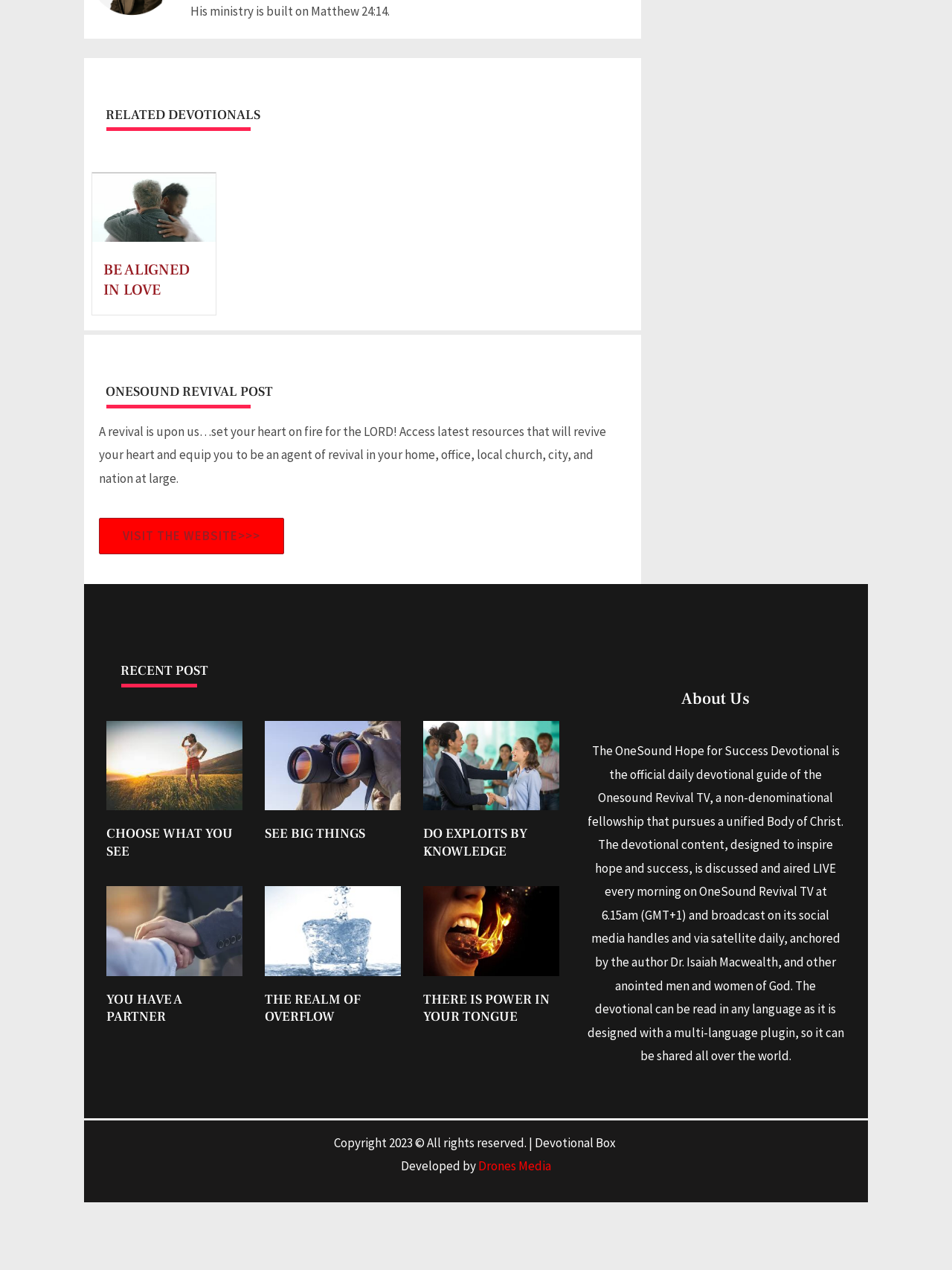Specify the bounding box coordinates of the area to click in order to execute this command: 'Explore CHOOSE WHAT YOU SEE'. The coordinates should consist of four float numbers ranging from 0 to 1, and should be formatted as [left, top, right, bottom].

[0.112, 0.65, 0.245, 0.677]